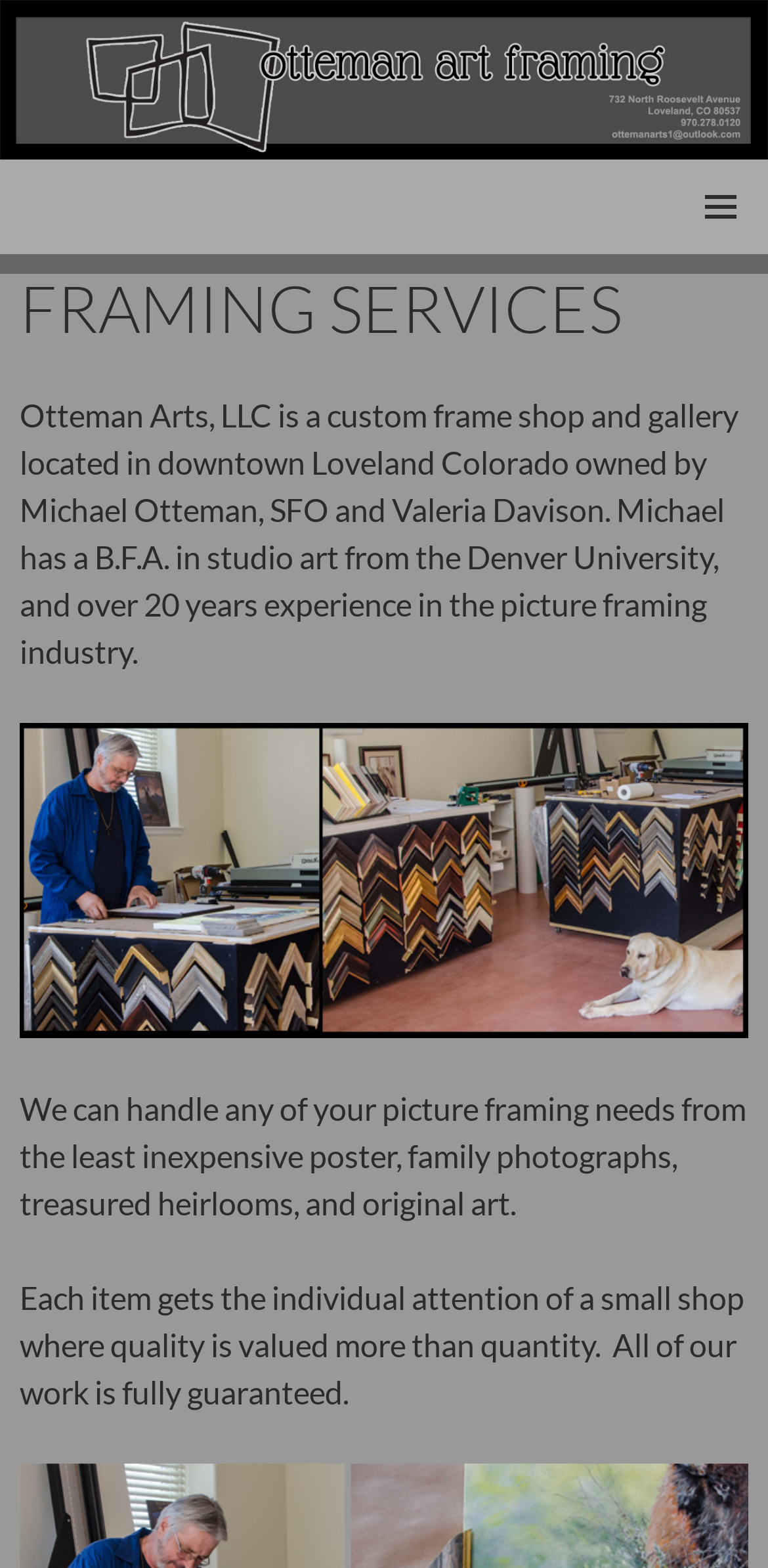Use a single word or phrase to answer this question: 
What is the primary menu button located?

top right corner